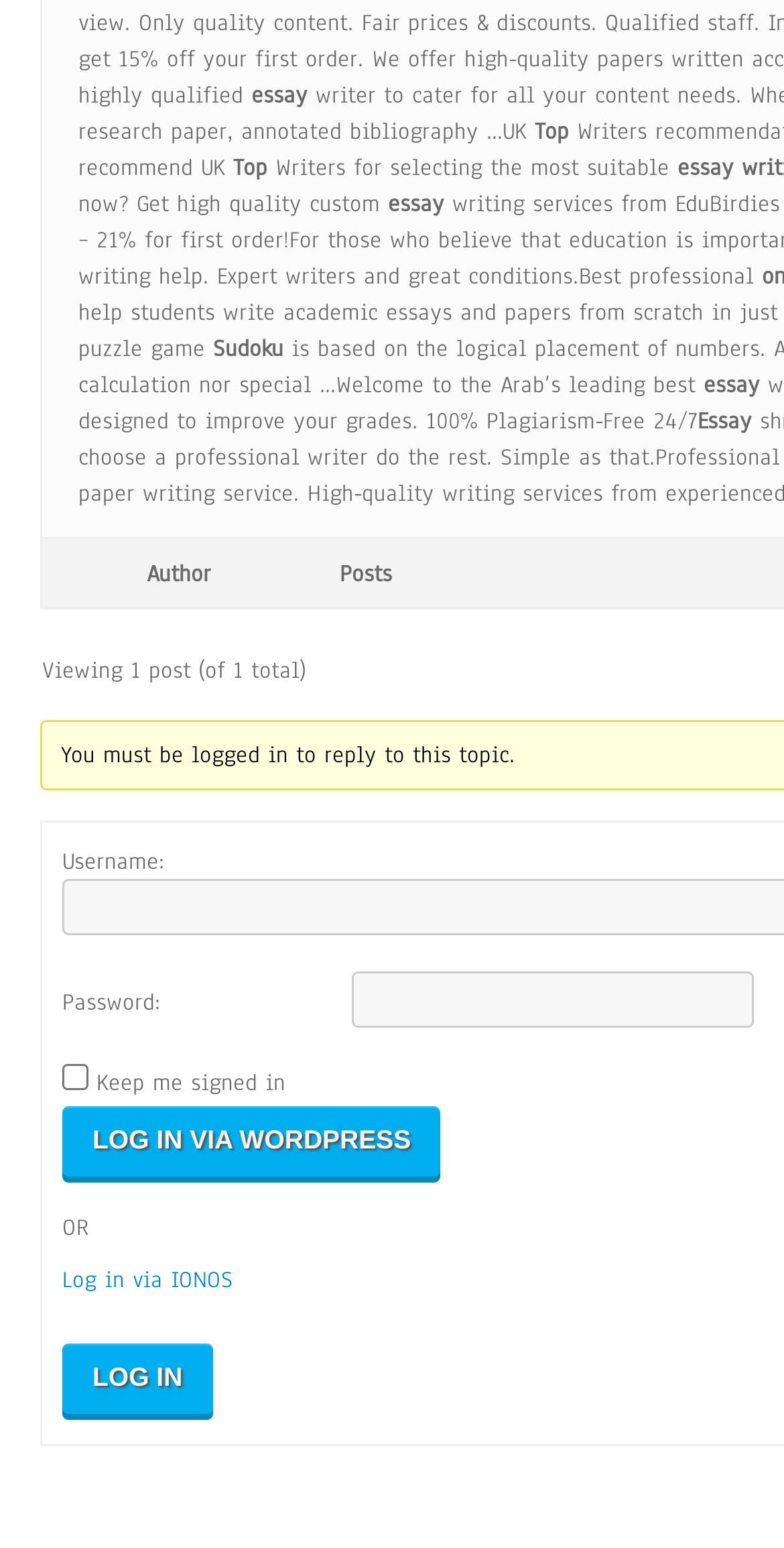Using the webpage screenshot, find the UI element described by parent_node: Password: name="pwd". Provide the bounding box coordinates in the format (top-left x, top-left y, bottom-right x, bottom-right y), ensuring all values are floating point numbers between 0 and 1.

[0.449, 0.627, 0.962, 0.664]